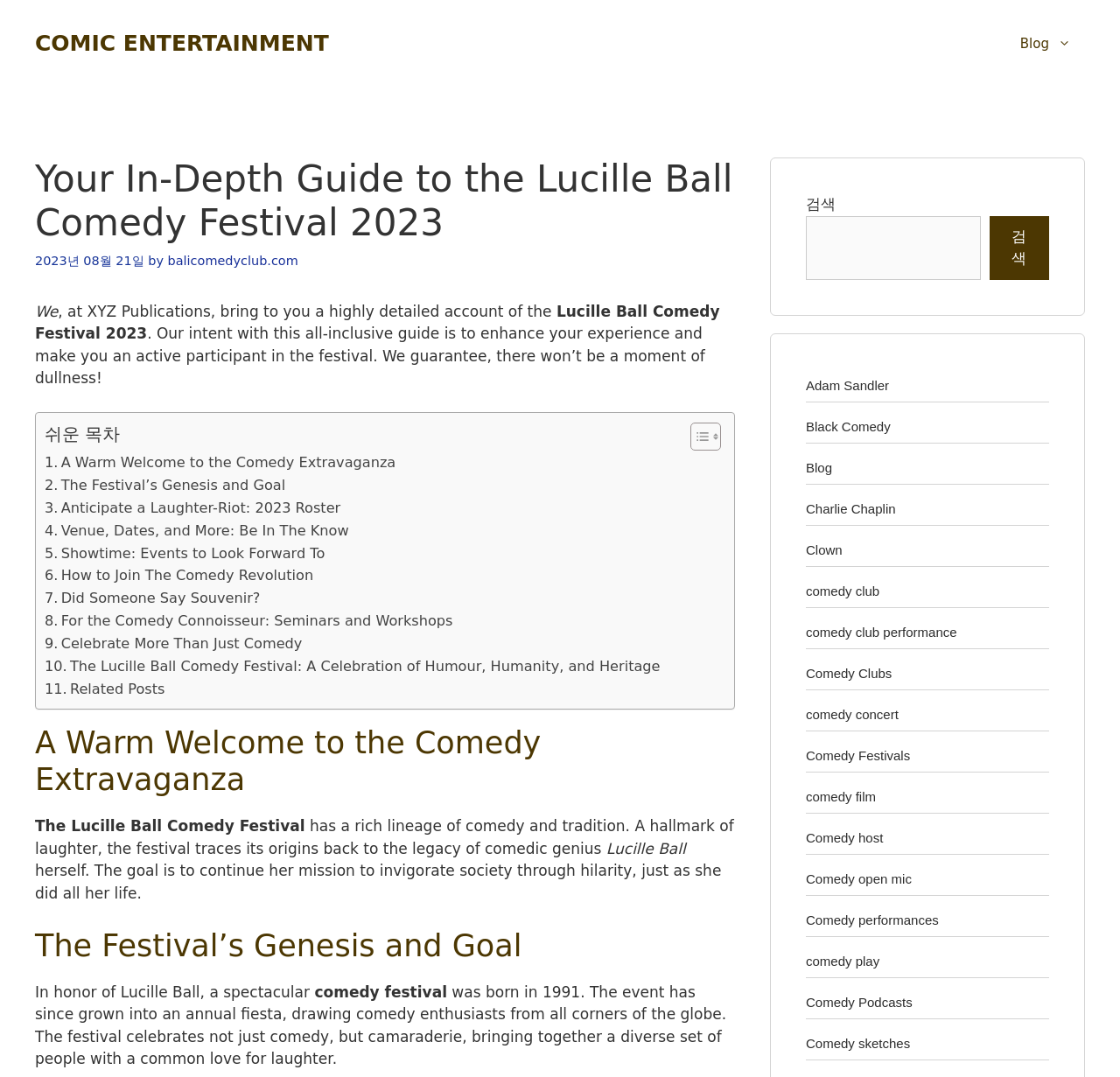Locate the bounding box coordinates for the element described below: "parent_node: 검색 name="s"". The coordinates must be four float values between 0 and 1, formatted as [left, top, right, bottom].

[0.72, 0.2, 0.876, 0.26]